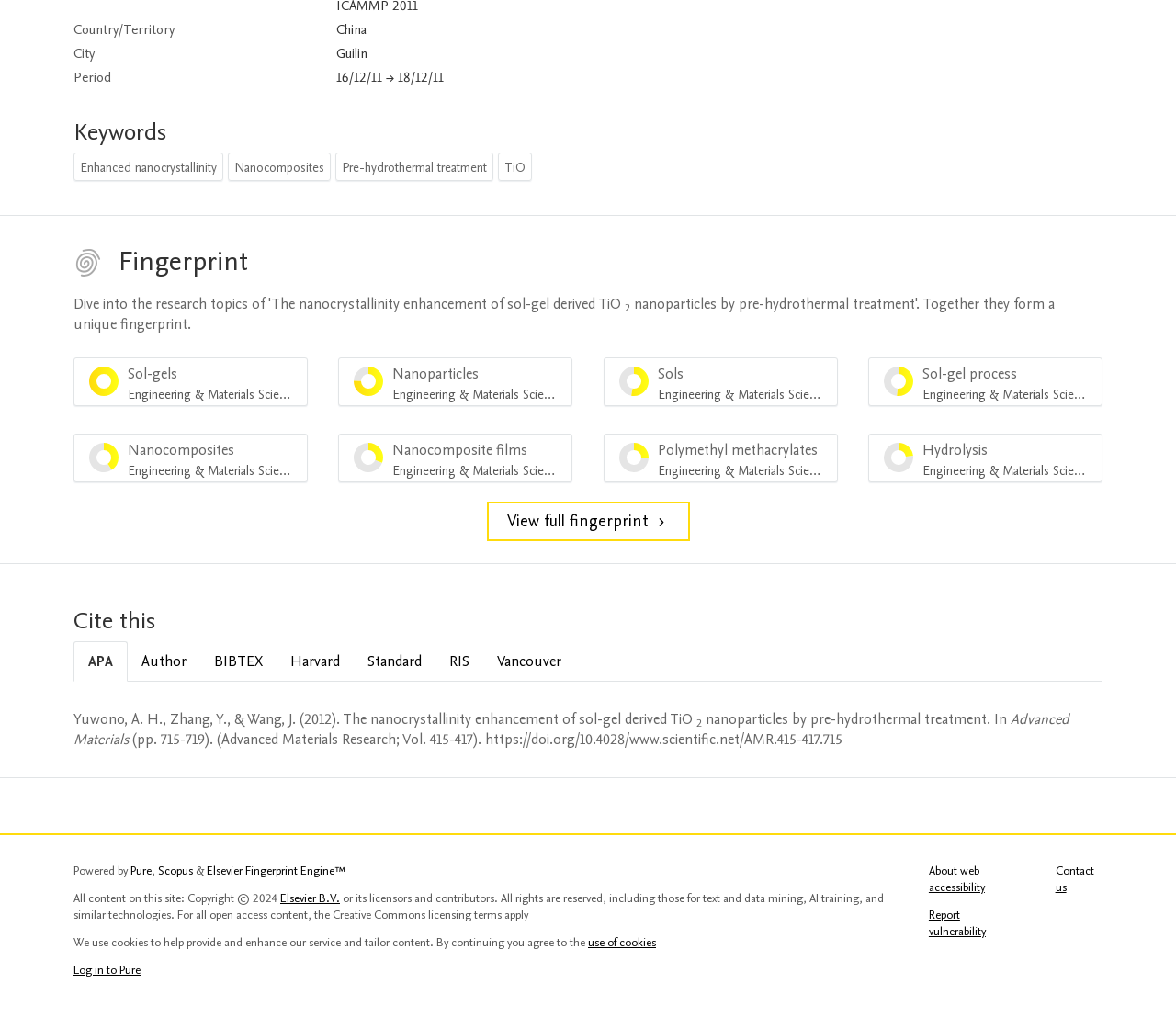Locate the bounding box for the described UI element: "APA". Ensure the coordinates are four float numbers between 0 and 1, formatted as [left, top, right, bottom].

[0.062, 0.63, 0.109, 0.67]